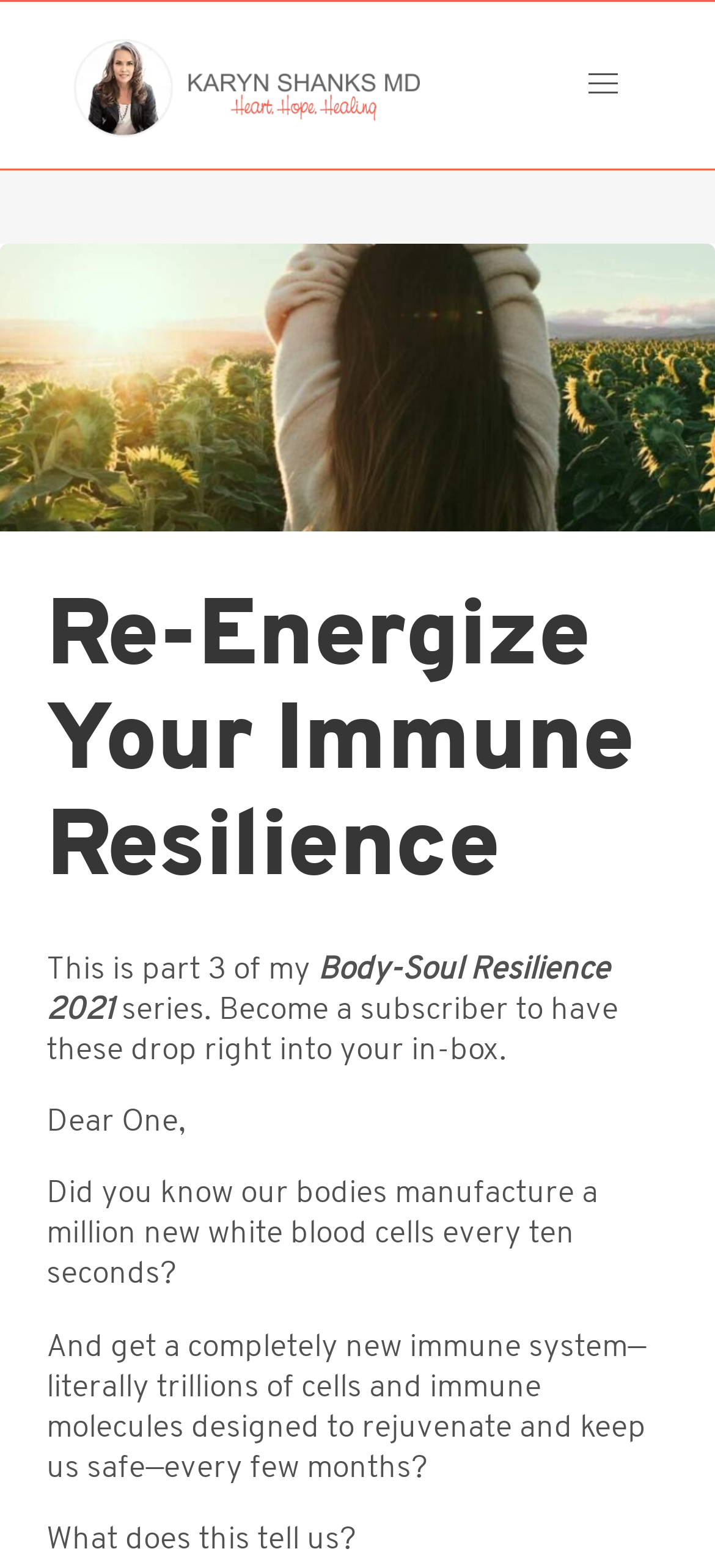Please determine the bounding box coordinates for the UI element described here. Use the format (top-left x, top-left y, bottom-right x, bottom-right y) with values bounded between 0 and 1: alt="Karyn Shanks MD"

[0.0, 0.001, 0.689, 0.107]